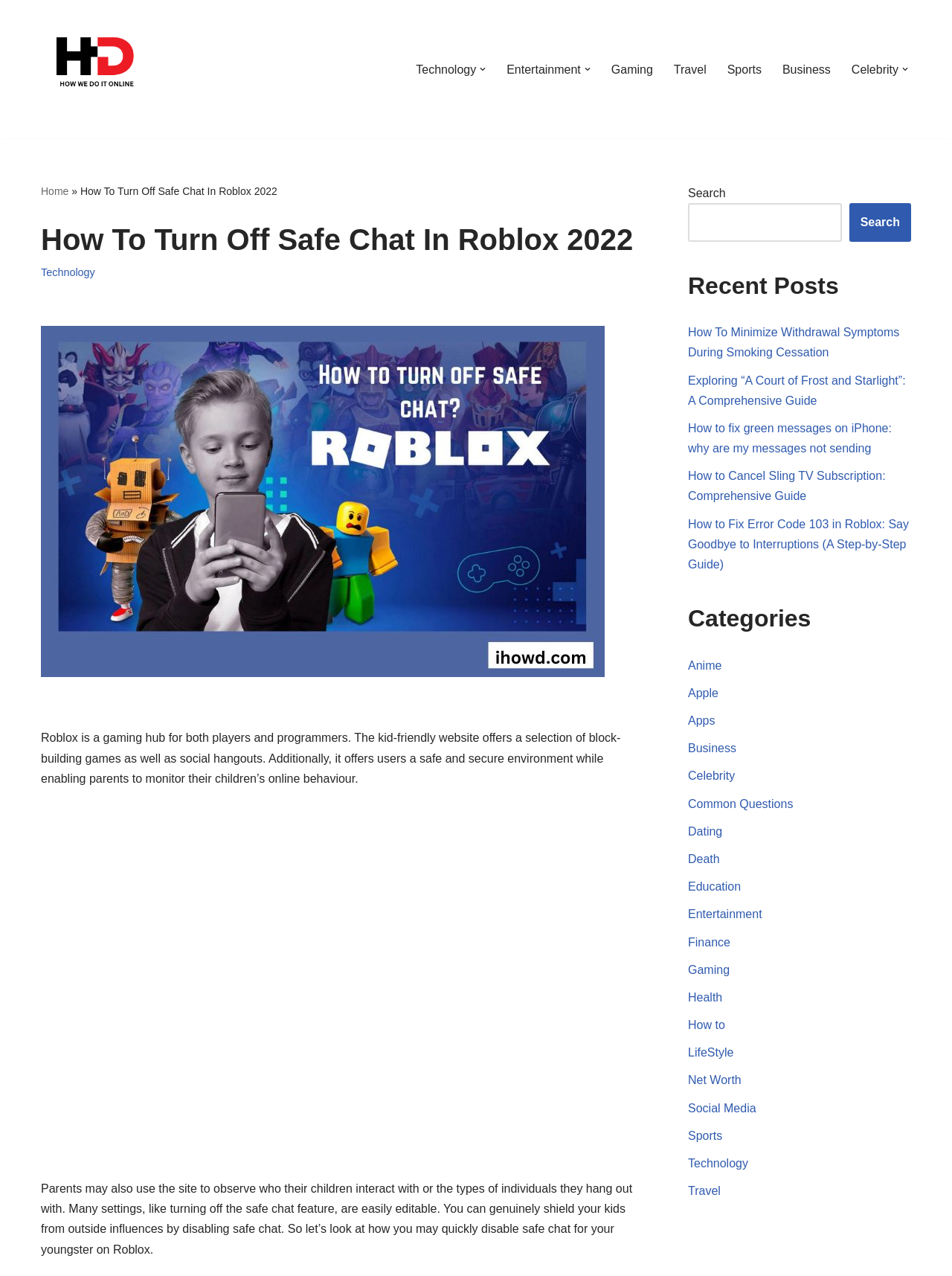Answer in one word or a short phrase: 
What can parents do on Roblox?

Monitor children's online behavior